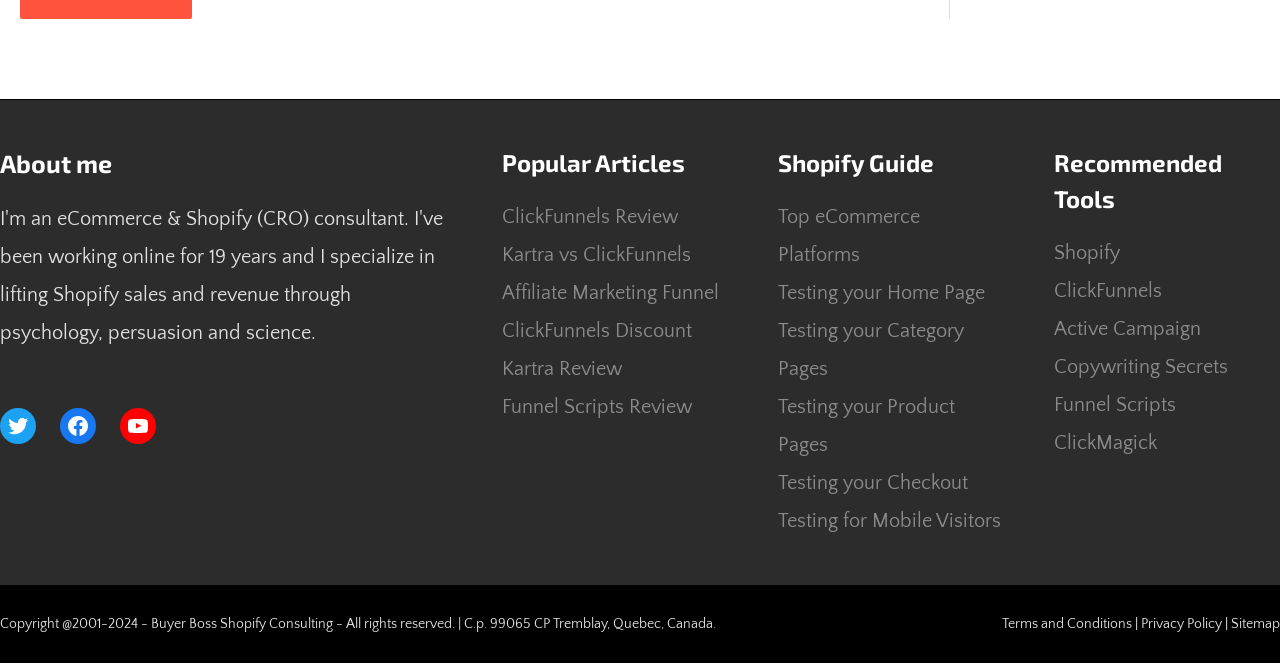How many footer widgets are there?
Give a one-word or short phrase answer based on the image.

4